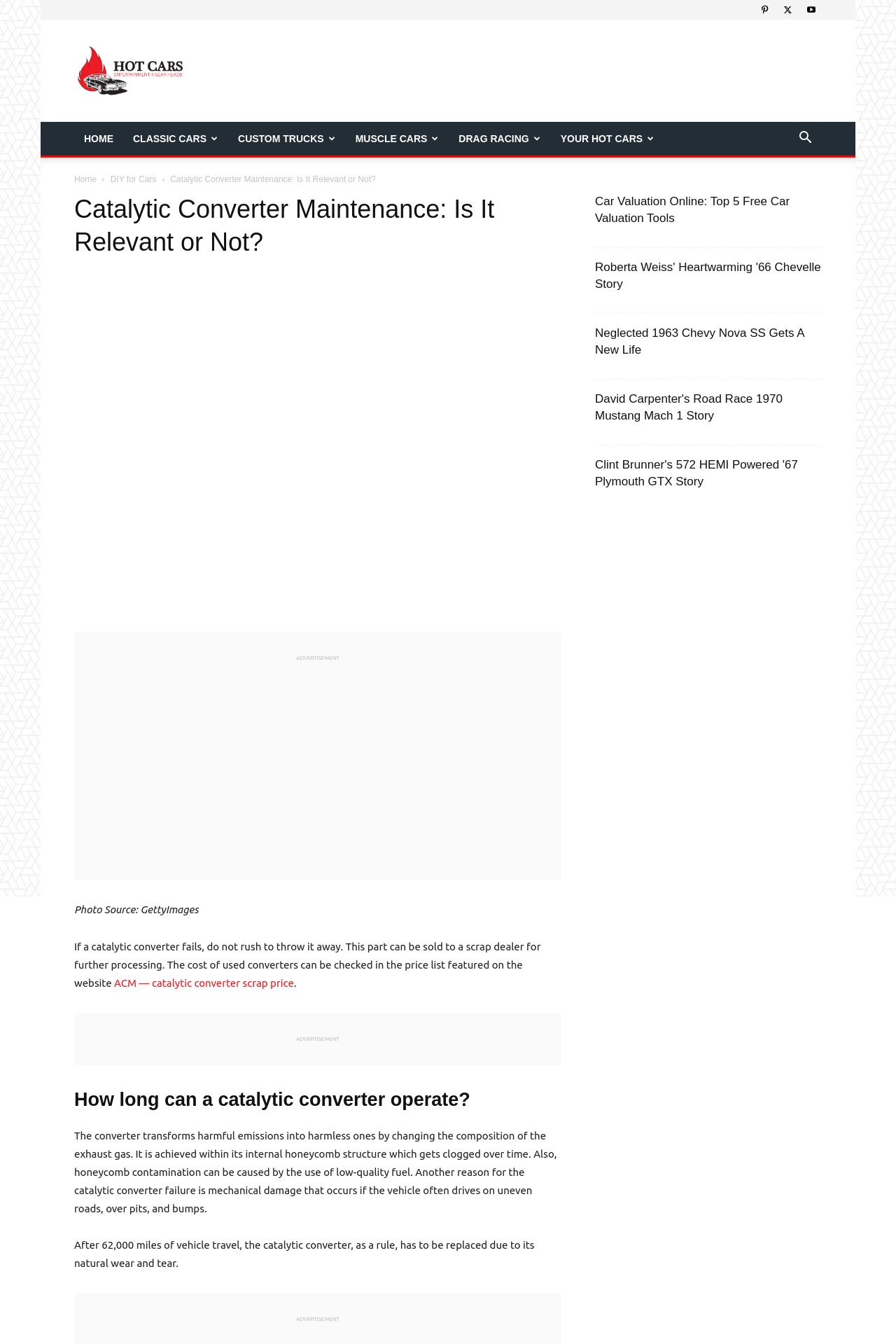Determine which piece of text is the heading of the webpage and provide it.

Catalytic Converter Maintenance: Is It Relevant or Not?